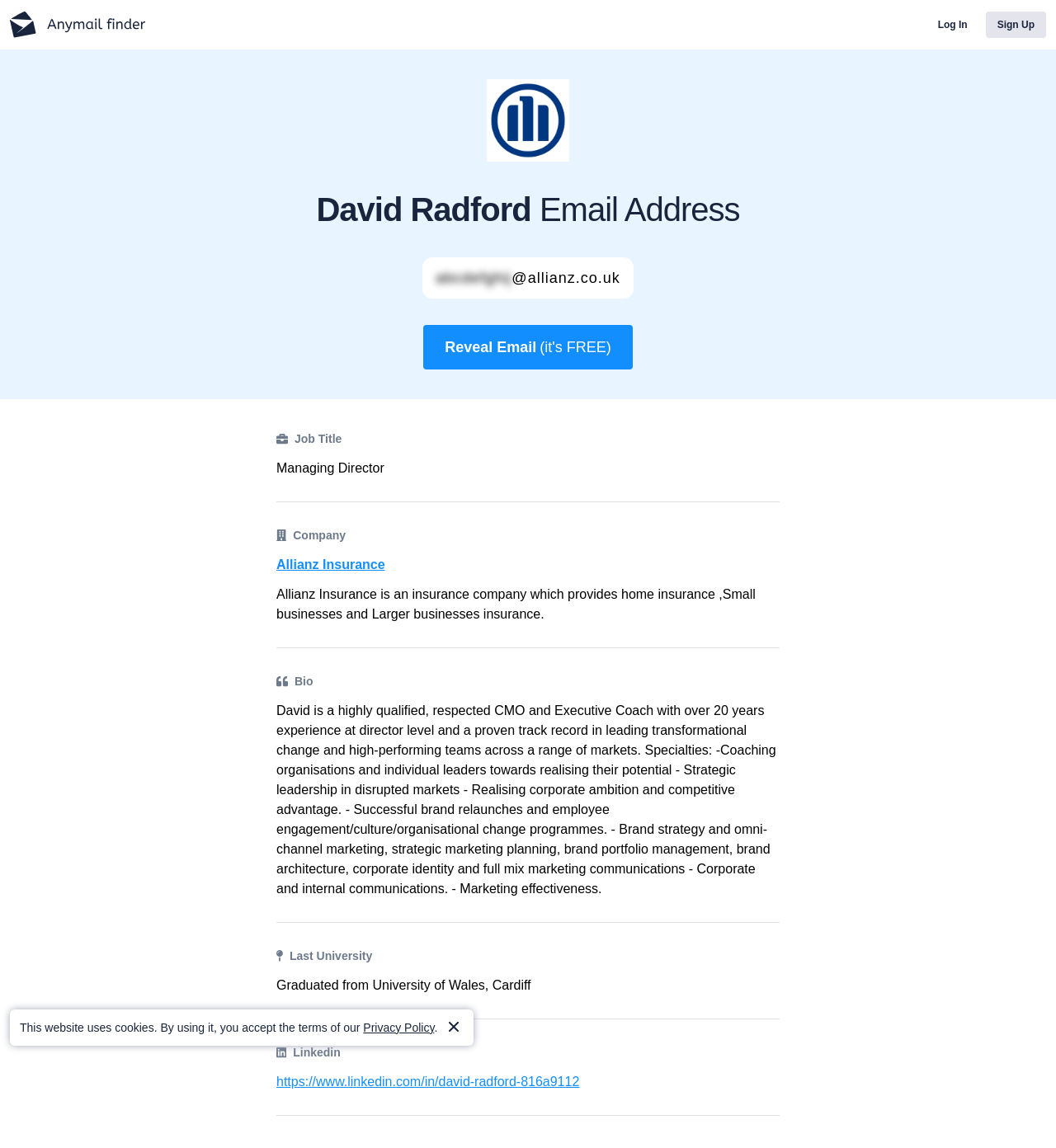Describe the webpage in detail, including text, images, and layout.

The webpage is about David Radford's email address, specifically providing his email address at Allianz Insurance. At the top left corner, there is a small logo and a link to the homepage. On the top right corner, there are two links, "Log In" and "Sign Up". 

Below the top section, there is a larger logo of Allianz Insurance, followed by two headings, "David Radford Email Address" and "abcdefghij@allianz.co.uk", which is the email address. 

Next to the email address, there is a button "Reveal Email (it's FREE)". Below the button, there are several sections of information about David Radford, including his job title, company, and bio. His bio is a lengthy text describing his experience and specialties. 

There are also several images scattered throughout the page, likely icons or avatars. Additionally, there are links to his company, Allianz Insurance, and his LinkedIn profile. 

At the bottom of the page, there is a notice about the website's use of cookies and a link to the Privacy Policy.